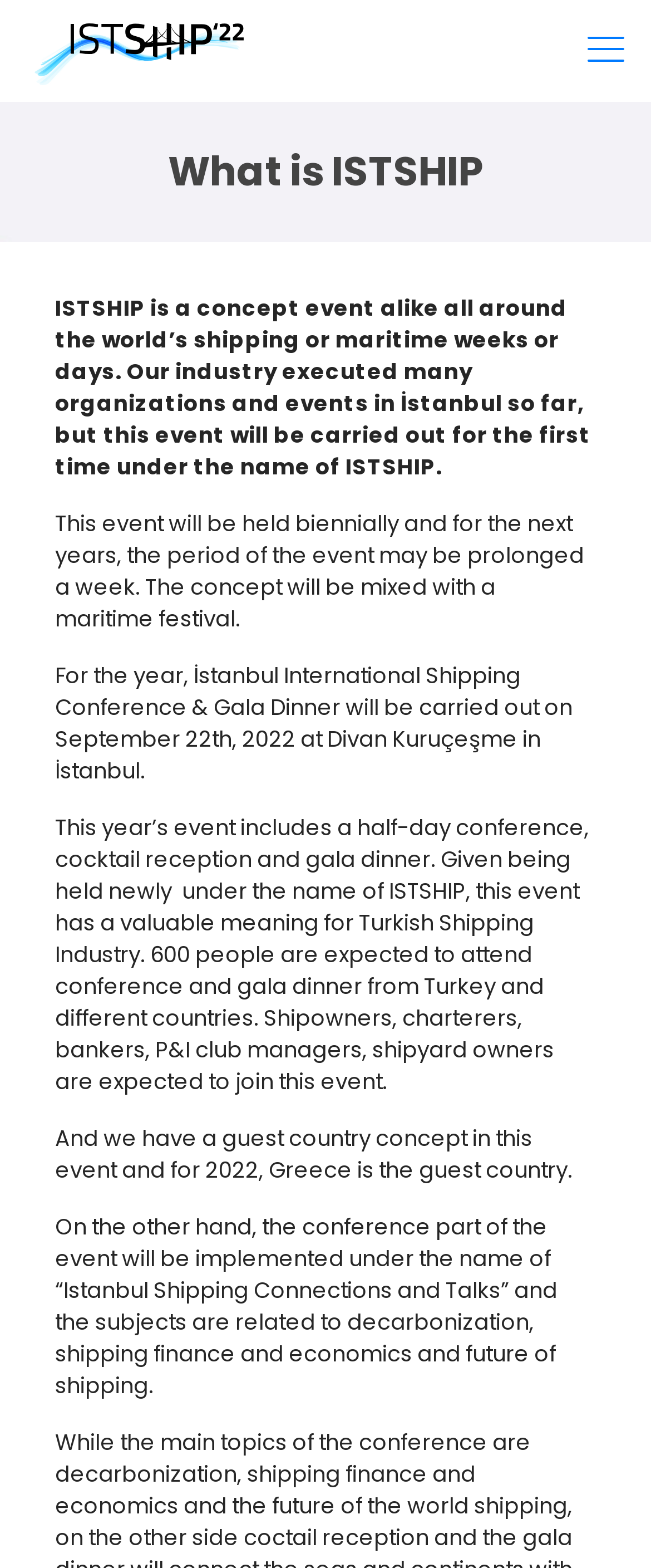When is the Istanbul International Shipping Conference & Gala Dinner?
Please give a detailed answer to the question using the information shown in the image.

According to the webpage, the Istanbul International Shipping Conference & Gala Dinner will be carried out on September 22th, 2022 at Divan Kuruçeşme in İstanbul.